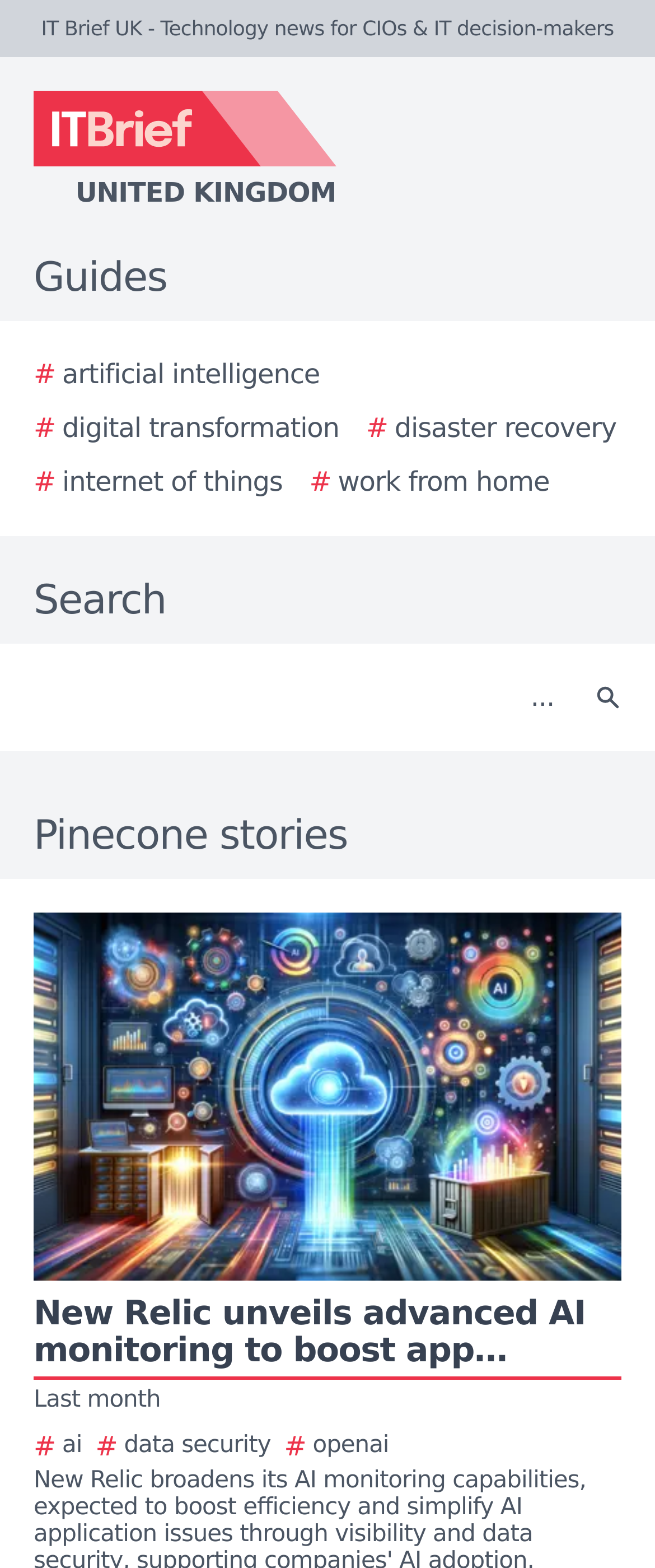Locate the bounding box coordinates of the region to be clicked to comply with the following instruction: "Search for artificial intelligence". The coordinates must be four float numbers between 0 and 1, in the form [left, top, right, bottom].

[0.051, 0.226, 0.488, 0.252]